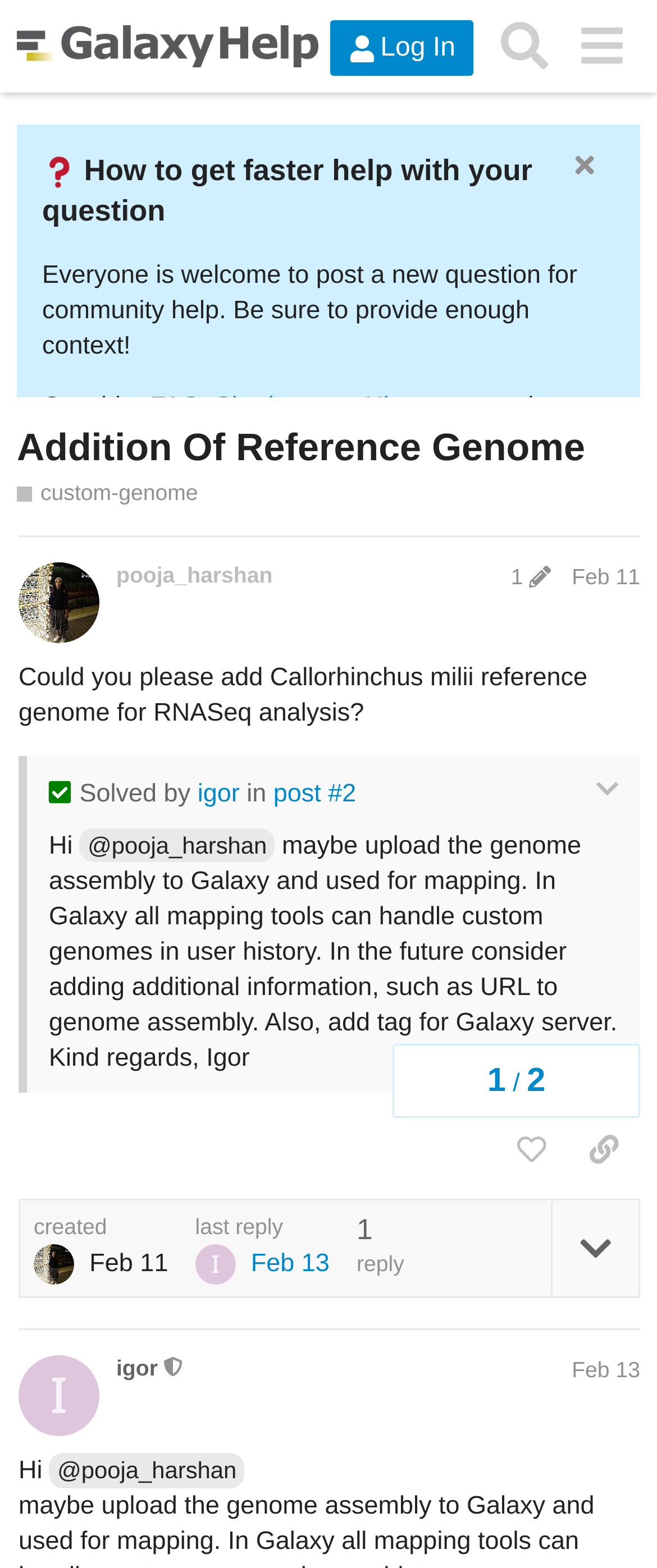Identify the bounding box coordinates of the clickable section necessary to follow the following instruction: "View the FAQ for sharing your history". The coordinates should be presented as four float numbers from 0 to 1, i.e., [left, top, right, bottom].

[0.229, 0.25, 0.675, 0.268]